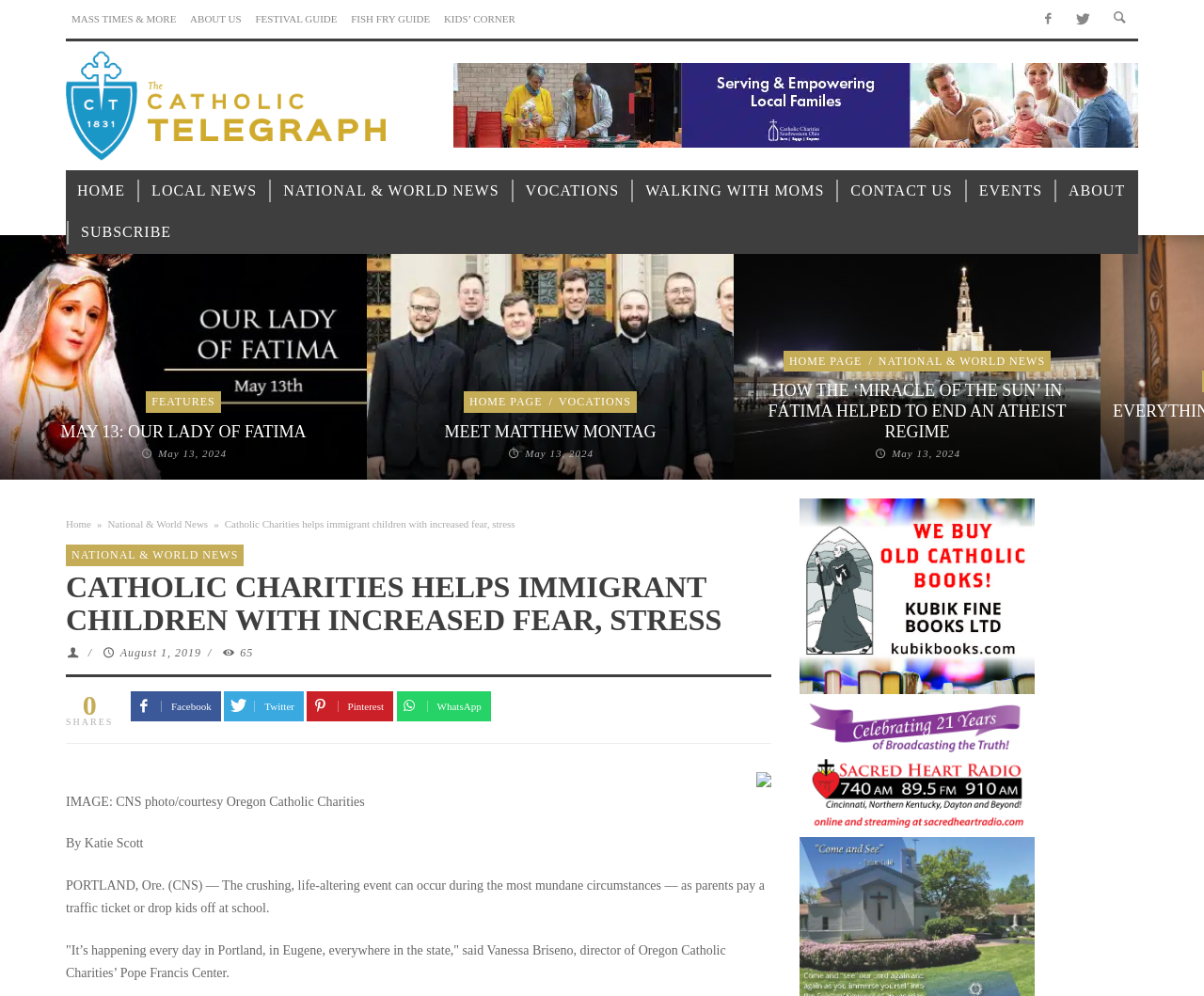Based on what you see in the screenshot, provide a thorough answer to this question: What is the title of the first article?

The title of the first article can be found in the heading element with a bounding box of [0.055, 0.573, 0.641, 0.64] and a text content of 'CATHOLIC CHARITIES HELPS IMMIGRANT CHILDREN WITH INCREASED FEAR, STRESS'.